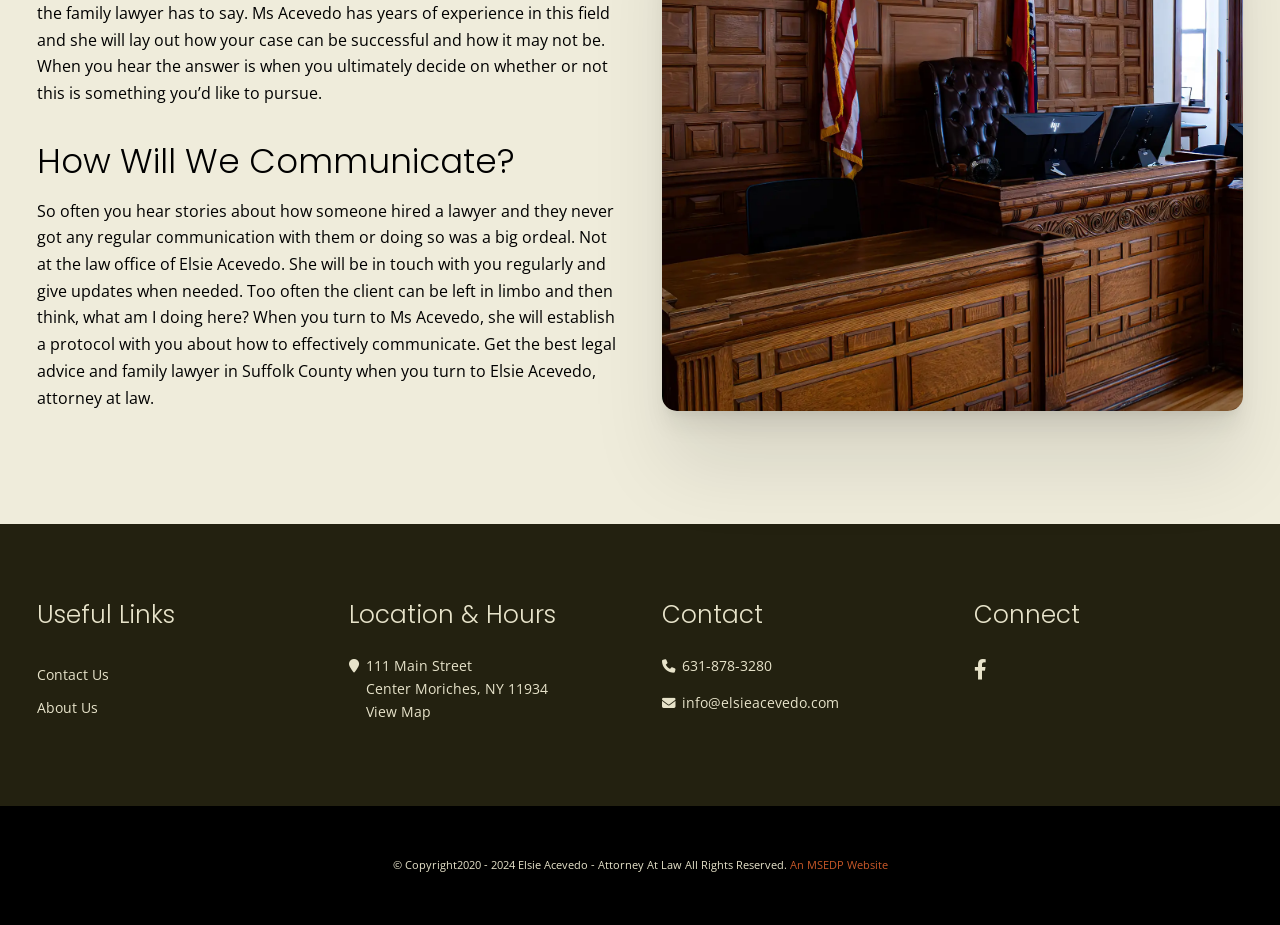What is the lawyer's name?
Give a detailed and exhaustive answer to the question.

The lawyer's name is mentioned in the StaticText element with the text 'Elsie Acevedo, attorney at law.' which is located at the bottom of the webpage.